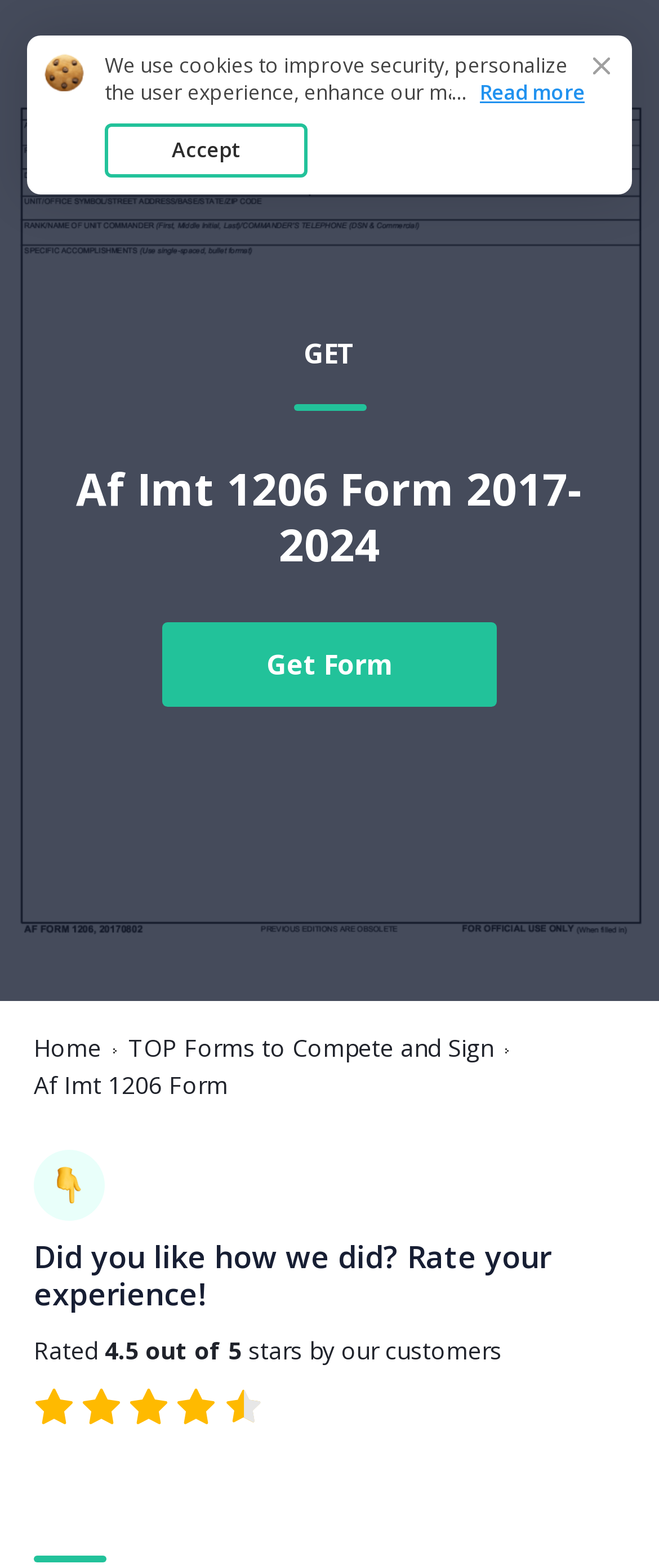Detail the various sections and features present on the webpage.

The webpage is focused on the Af Imt 1206 form, with a prominent image of the form at the top, taking up most of the width. Below the image, there is a link to "Af Form 1206" on the left, and a small icon on the right. 

On the left side, there is a section with a heading "Af Imt 1206 Form 2017-2024" followed by a link to "Get Form" and a generic button "Get Form". 

Further down, there are three links: "Home", "TOP Forms to Compete and Sign", and a static text "Af Imt 1206 Form". 

Below these links, there is a section with a heading "Did you like how we did? Rate your experience!" followed by a rating system with the text "Rated 4.5 out of stars by our customers". 

At the very top, there is a small text "We use cookies to improve security...". This text is followed by a link "here" and another text "to read our Cookie Policy. By clicking “Accept“ you agree to the use of cookies." 

On the right side, there are two static texts: "..." and "Read more". 

Finally, there is a generic button "Accept" at the top.